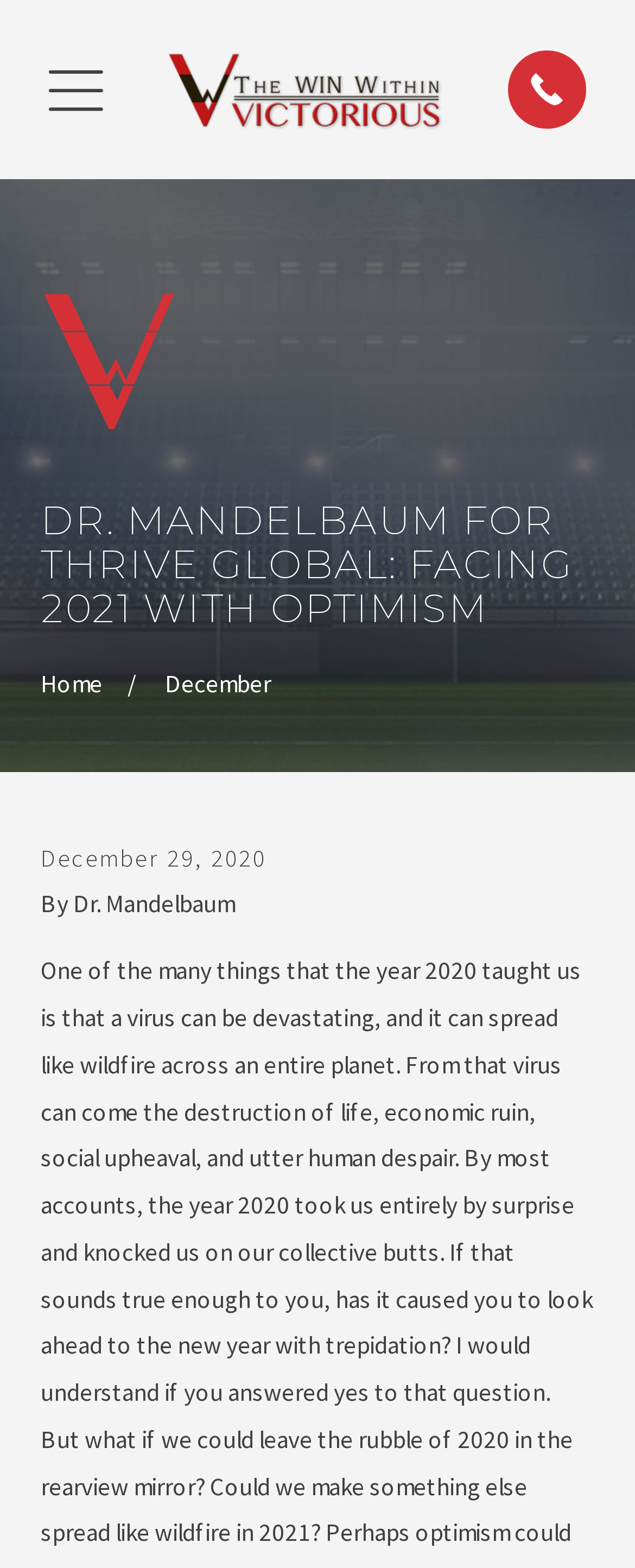Identify the bounding box for the described UI element: "沪ICP备18017362号-1".

None